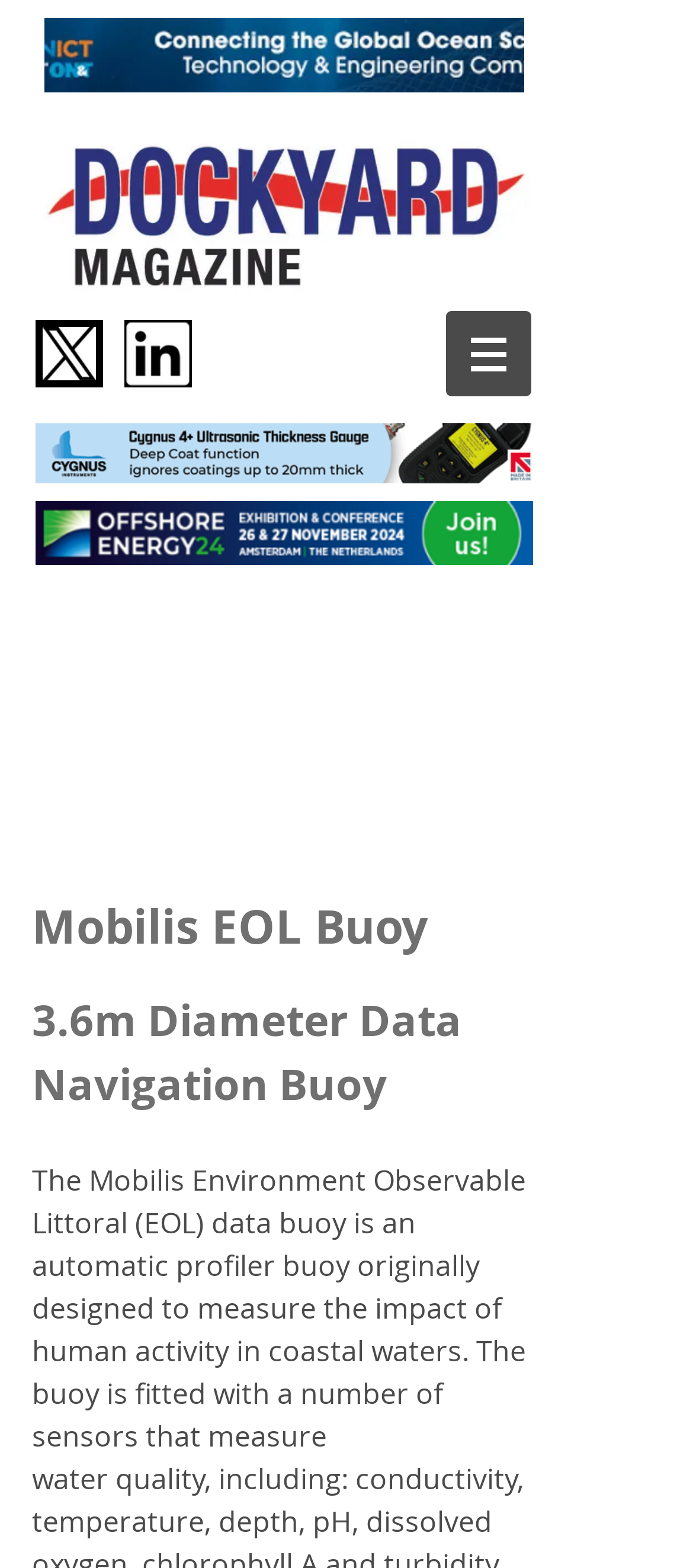Please respond in a single word or phrase: 
What is the name of the buoy?

Mobilis EOL Buoy